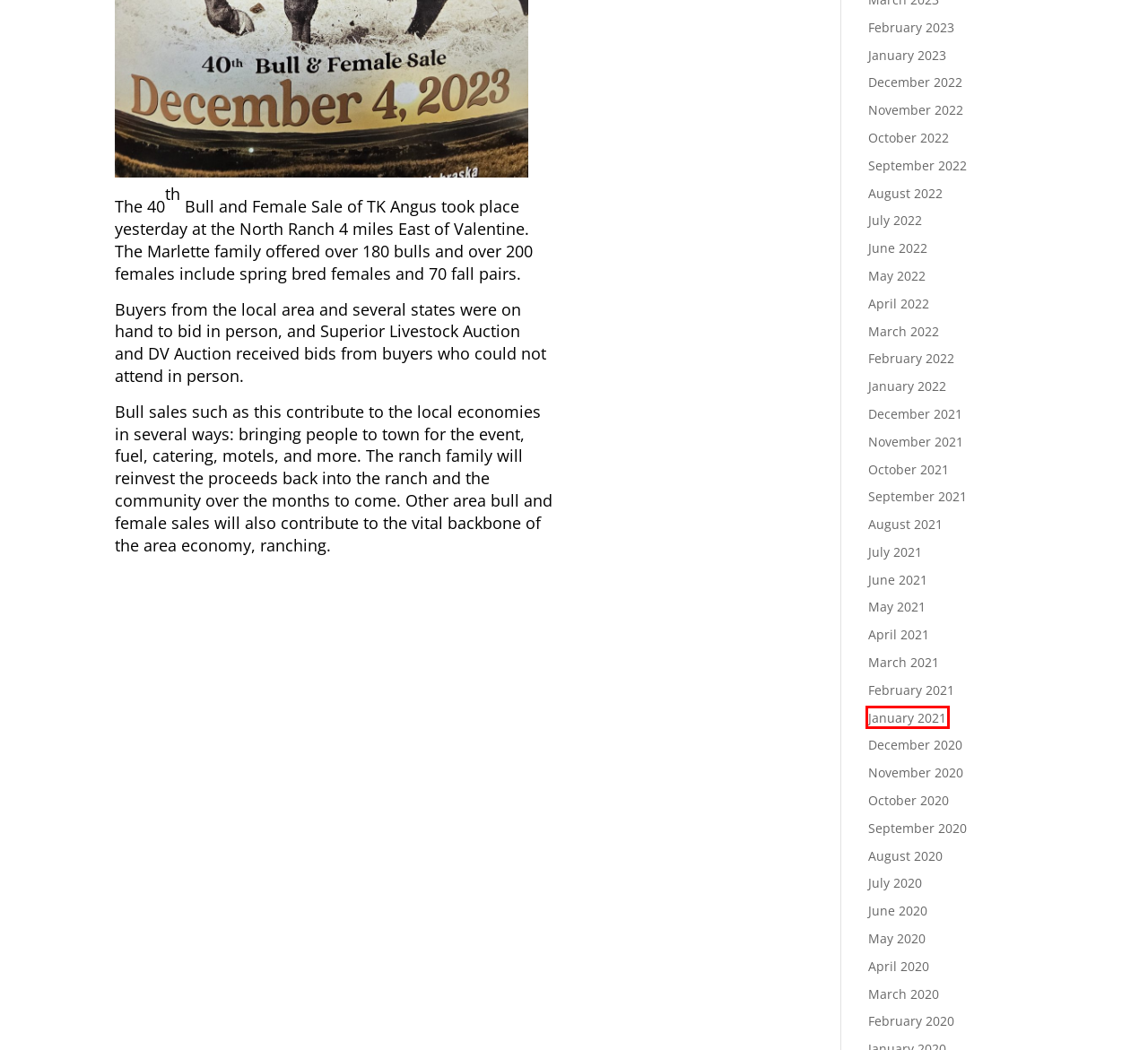You have received a screenshot of a webpage with a red bounding box indicating a UI element. Please determine the most fitting webpage description that matches the new webpage after clicking on the indicated element. The choices are:
A. November, 2021 - KVSH
B. November, 2020 - KVSH
C. February, 2020 - KVSH
D. November, 2022 - KVSH
E. April, 2022 - KVSH
F. January, 2021 - KVSH
G. October, 2022 - KVSH
H. July, 2022 - KVSH

F